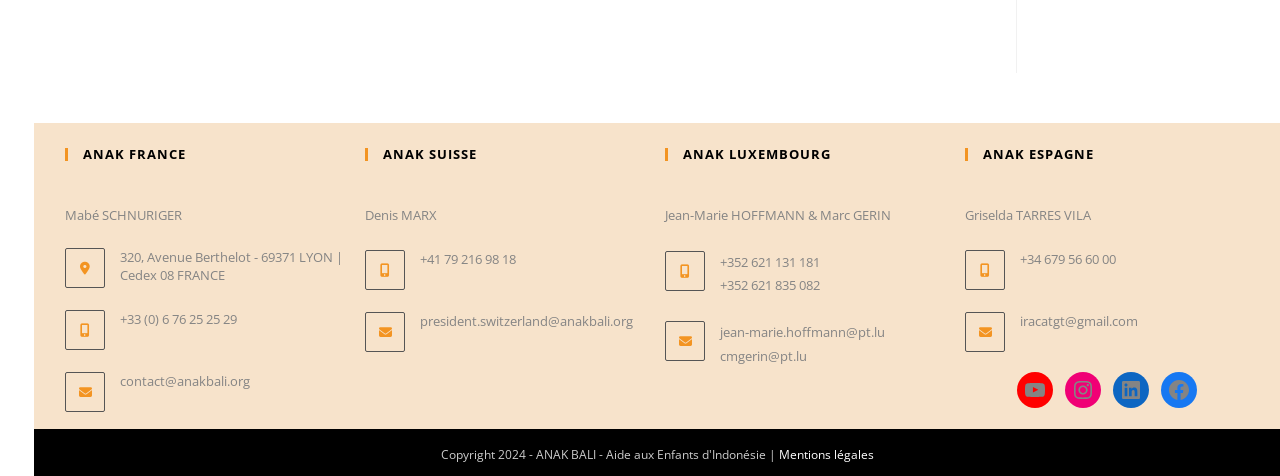Could you determine the bounding box coordinates of the clickable element to complete the instruction: "Read the story of Ms. R. Thomas"? Provide the coordinates as four float numbers between 0 and 1, i.e., [left, top, right, bottom].

None